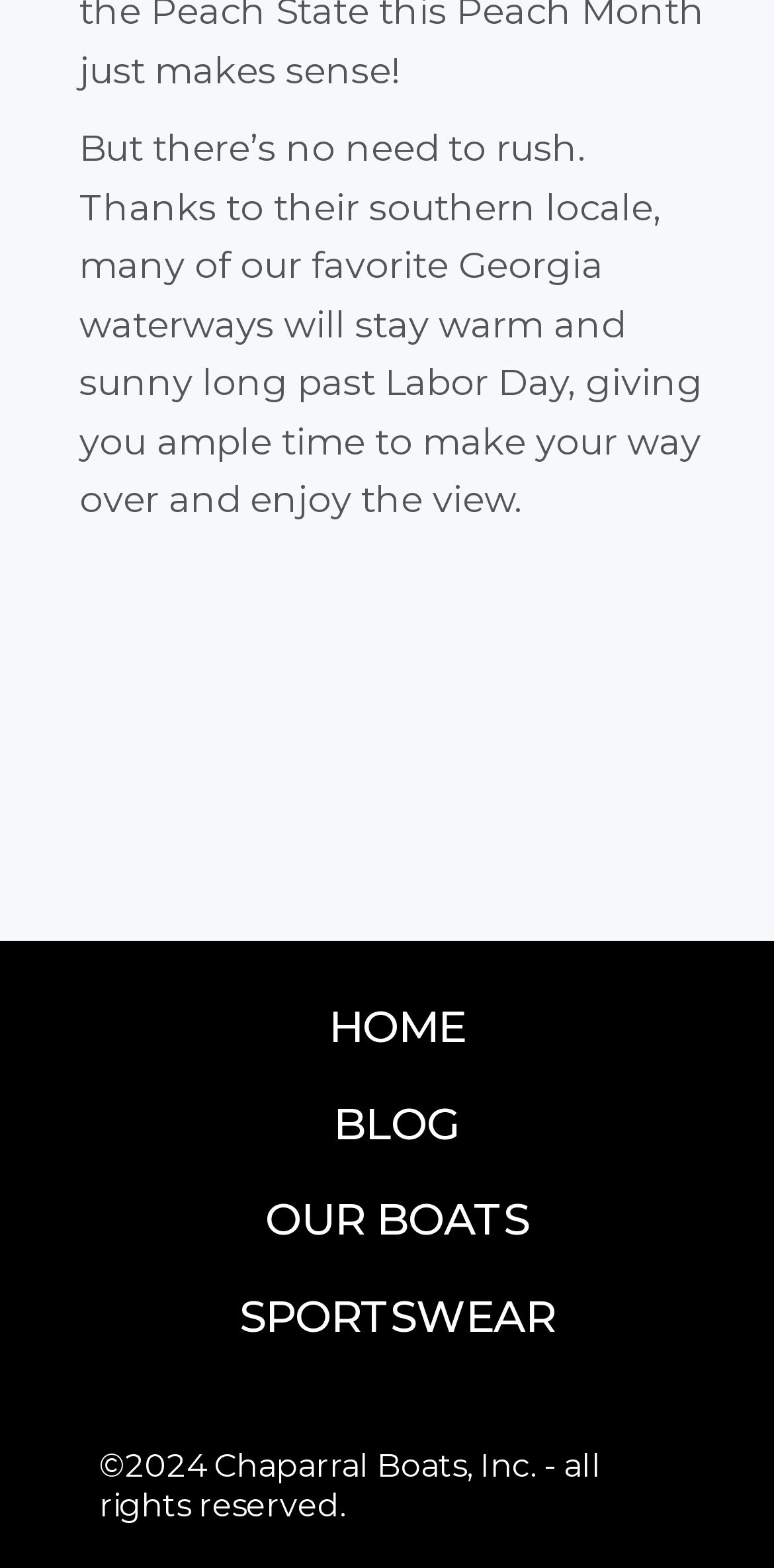Please find the bounding box coordinates in the format (top-left x, top-left y, bottom-right x, bottom-right y) for the given element description. Ensure the coordinates are floating point numbers between 0 and 1. Description: Our Boats

[0.128, 0.749, 0.897, 0.81]